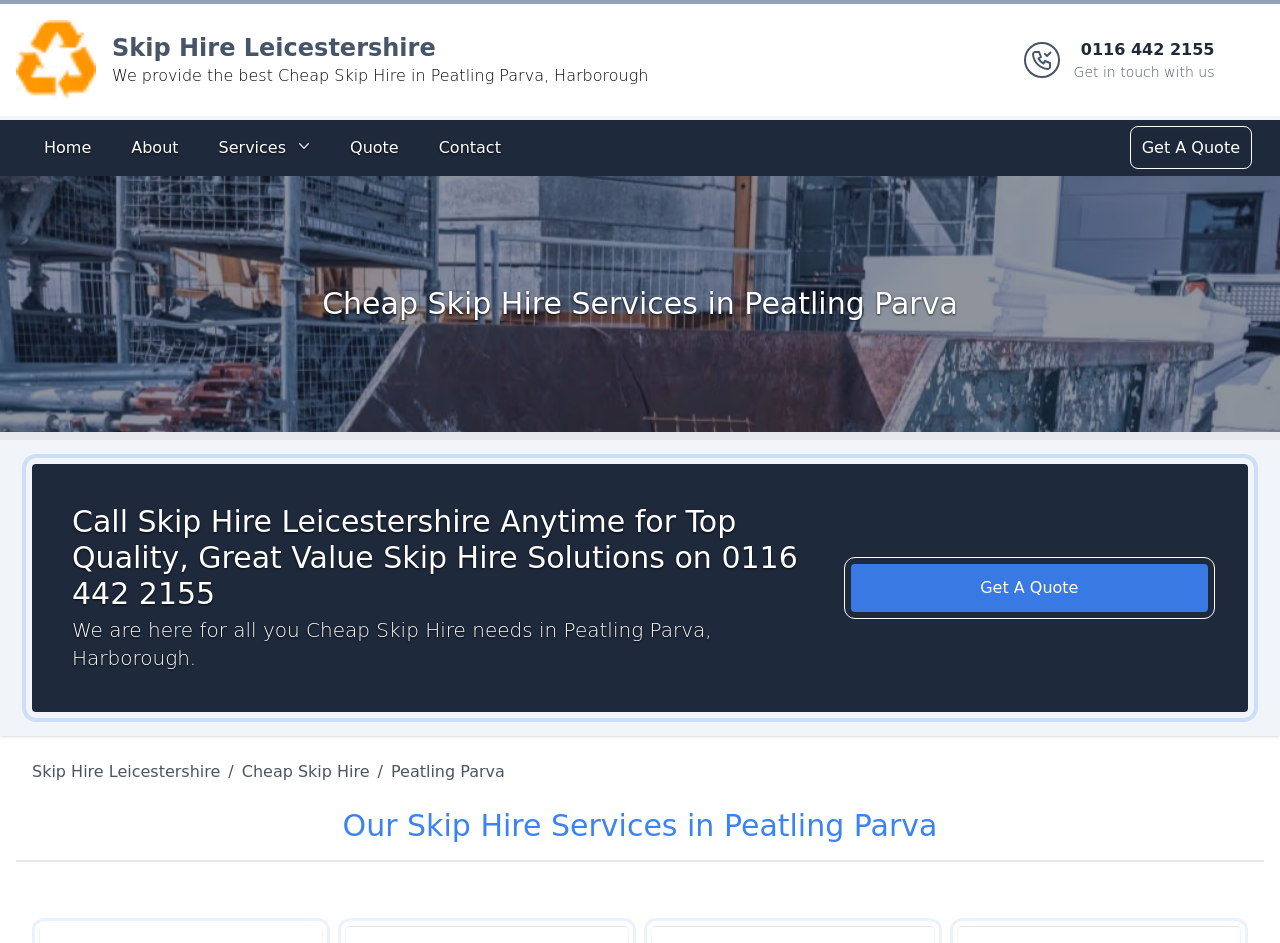Determine the bounding box coordinates of the clickable element to complete this instruction: "Navigate to the services page". Provide the coordinates in the format of four float numbers between 0 and 1, [left, top, right, bottom].

[0.161, 0.136, 0.252, 0.178]